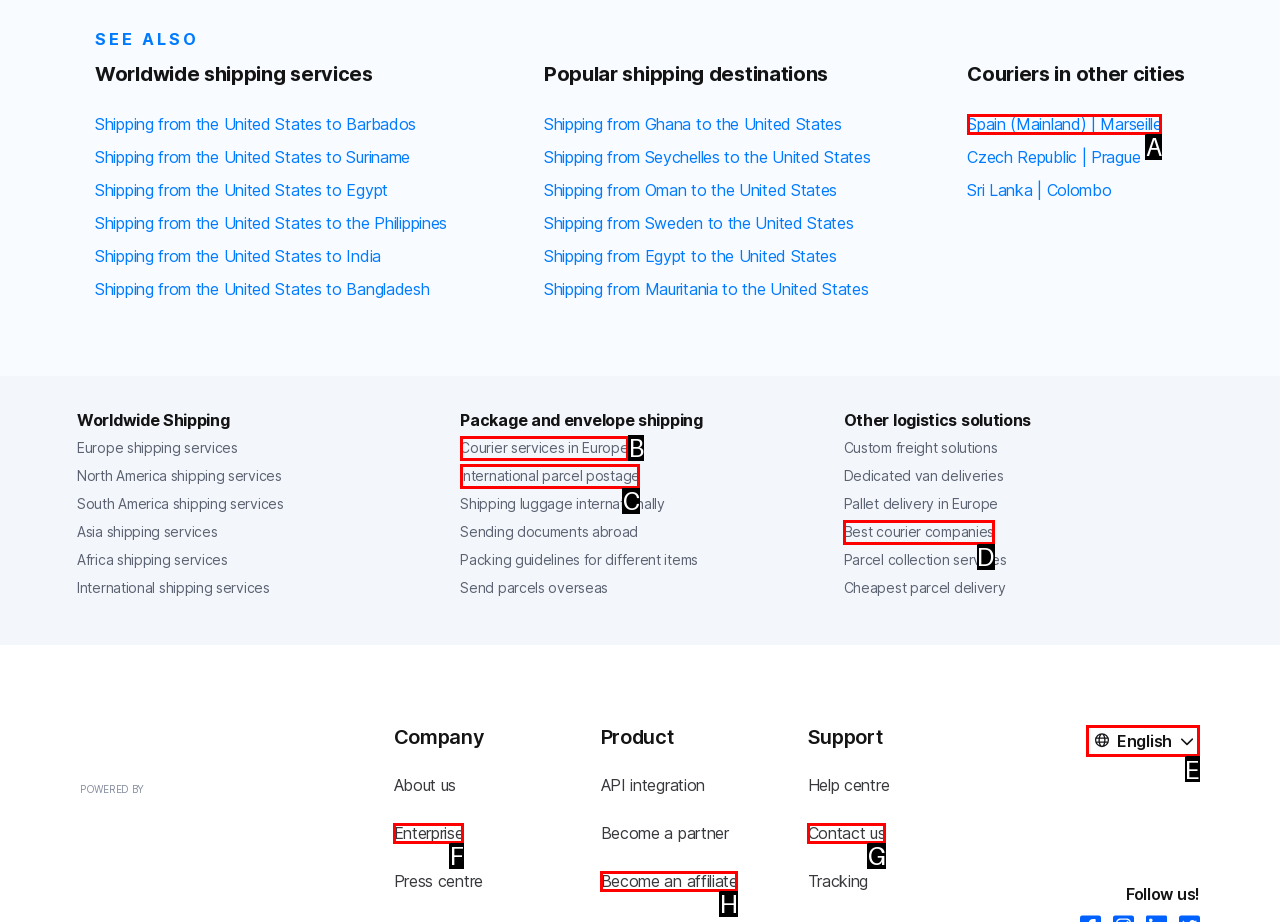Specify which UI element should be clicked to accomplish the task: Contact Us. Answer with the letter of the correct choice.

None